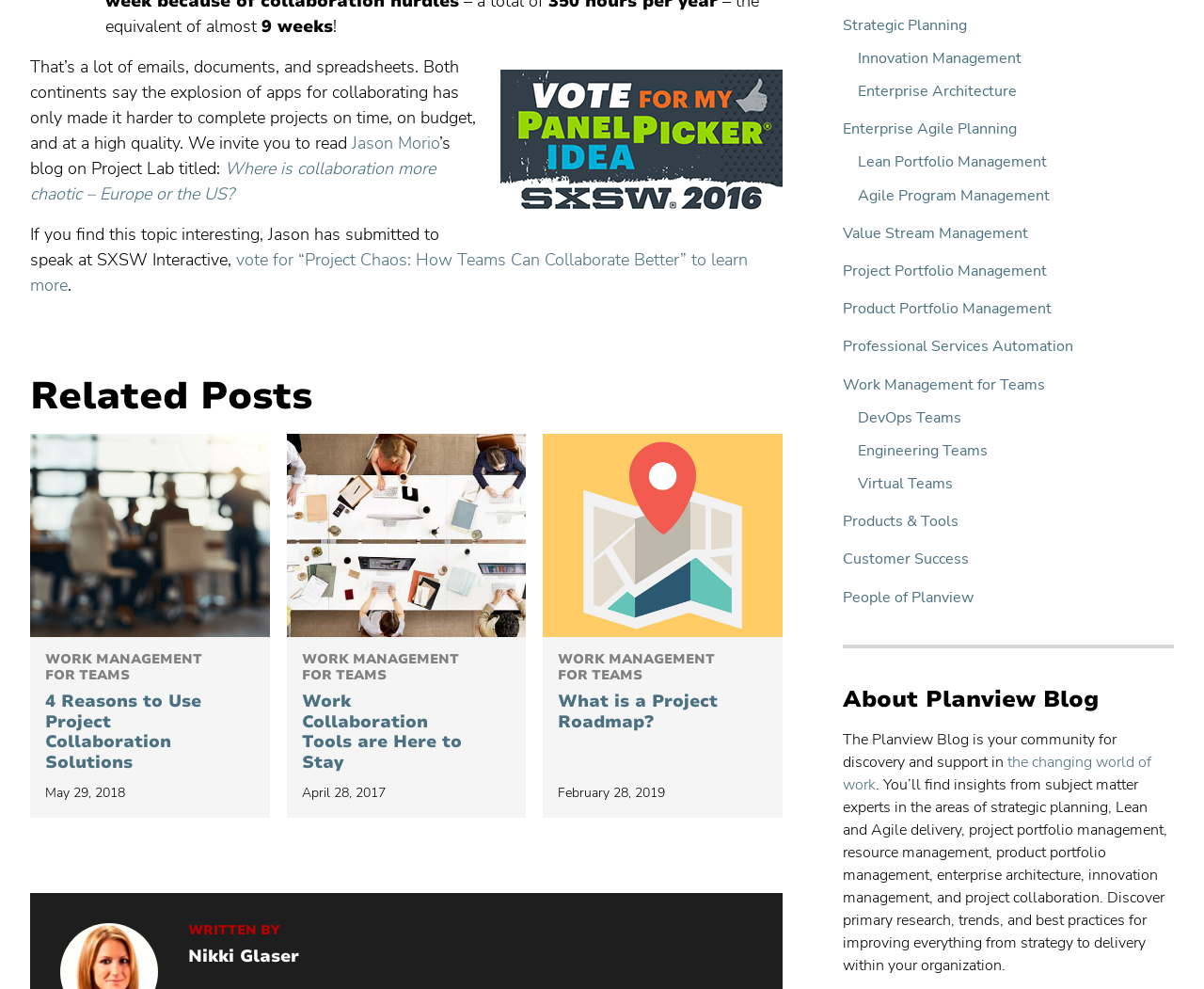Pinpoint the bounding box coordinates for the area that should be clicked to perform the following instruction: "Vote for 'Project Chaos: How Teams Can Collaborate Better'".

[0.025, 0.252, 0.621, 0.3]